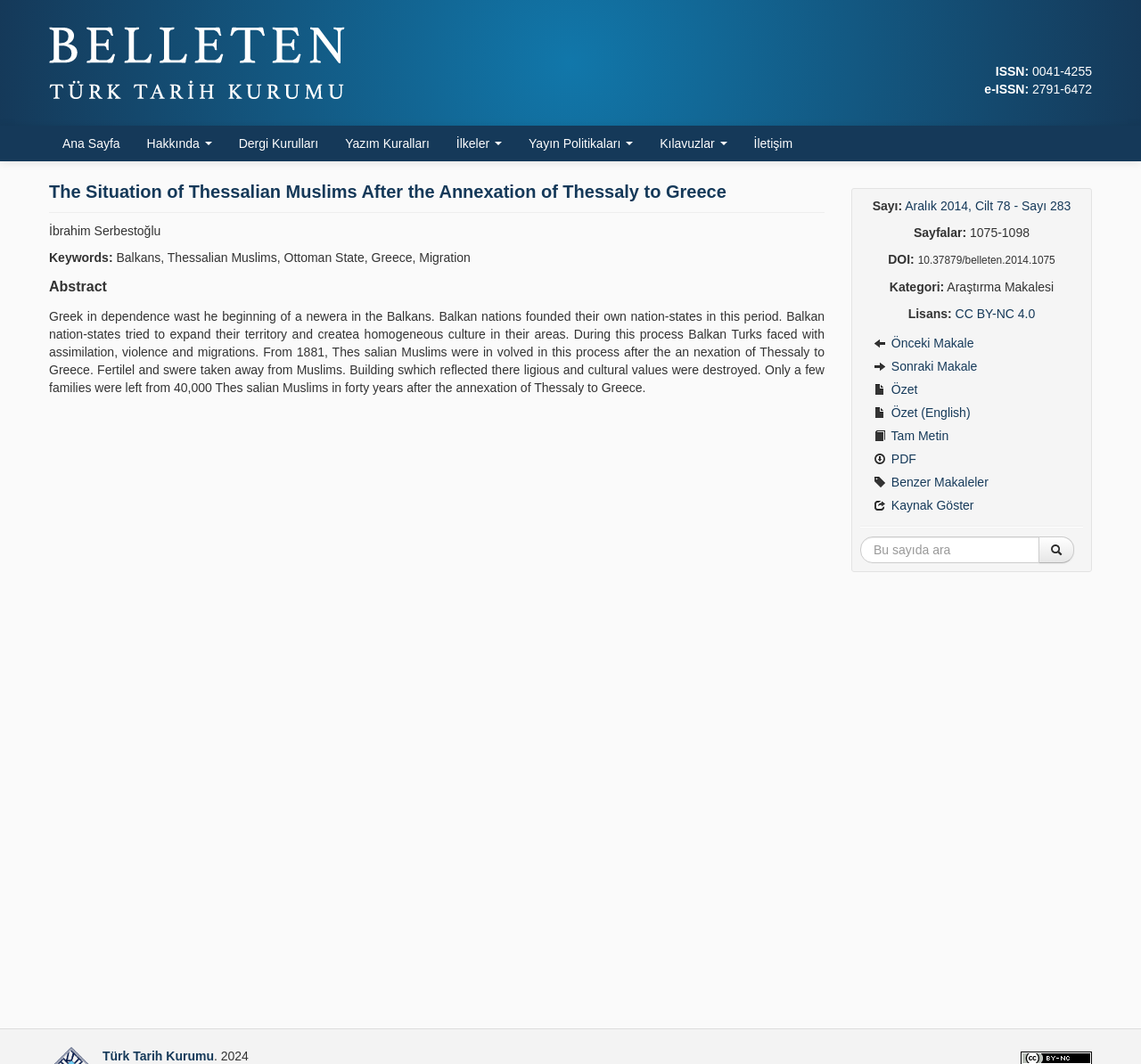Determine the main headline from the webpage and extract its text.

The Situation of Thessalian Muslims After the Annexation of Thessaly to Greece